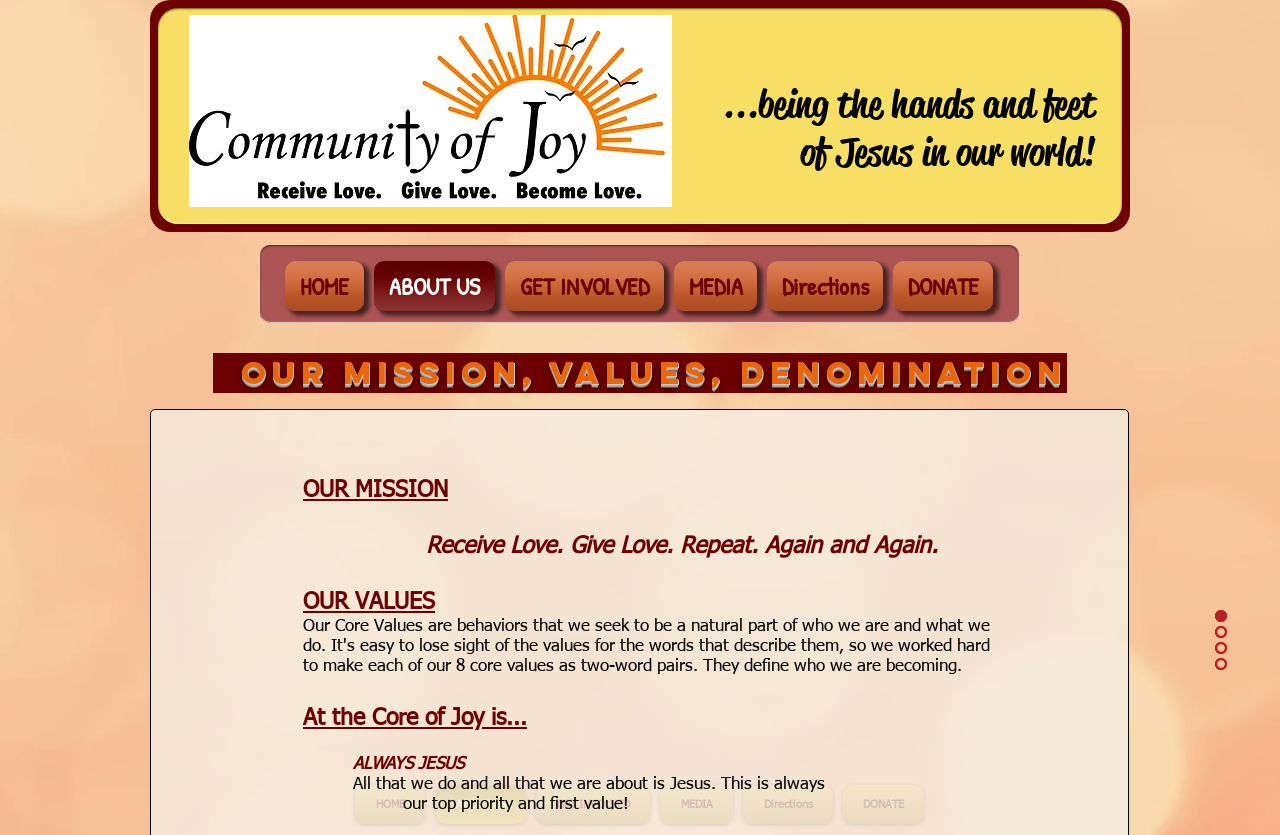Please determine the bounding box coordinates of the element's region to click for the following instruction: "learn about our values".

[0.237, 0.708, 0.34, 0.735]